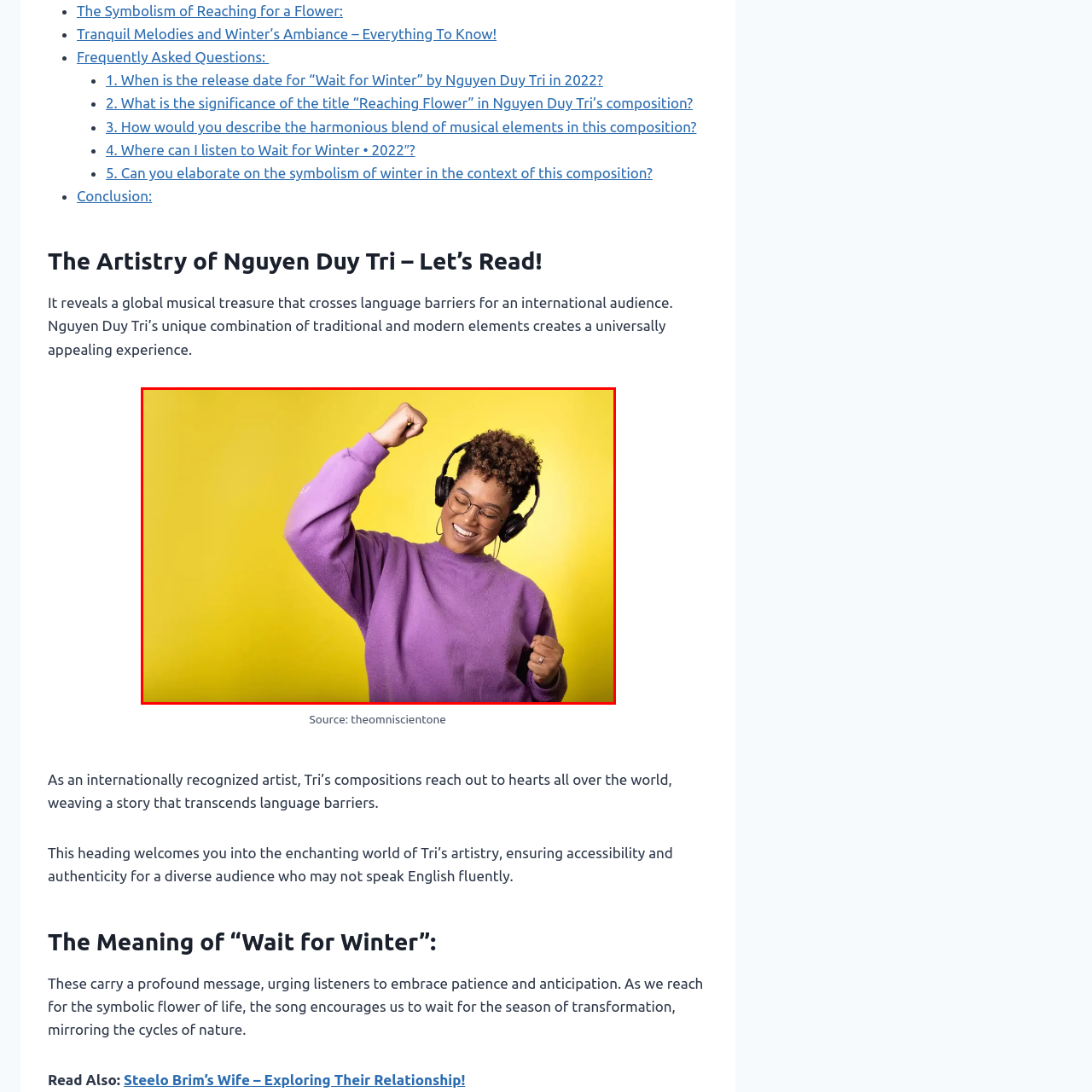What is the shape of the woman's glasses?
Study the area inside the red bounding box in the image and answer the question in detail.

The caption describes the woman's glasses as round, which adds to her stylish appearance and complements her overall expression.